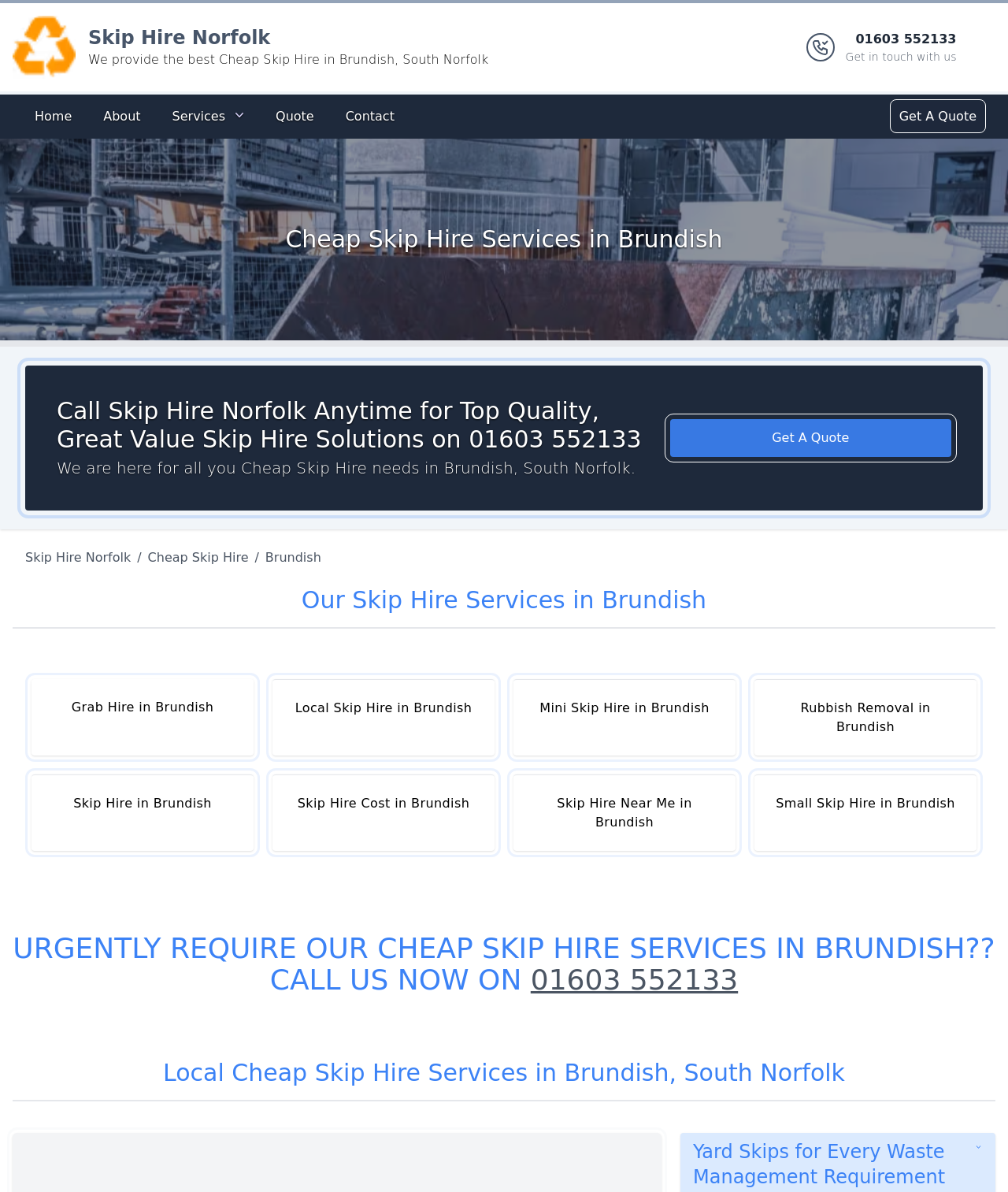Look at the image and write a detailed answer to the question: 
What types of skip hire services are provided by Skip Hire Norfolk?

I found the types of services by looking at the links under the heading 'Our Skip Hire Services in Brundish', which include 'Grab Hire in Brundish', 'Local Skip Hire in Brundish', 'Mini Skip Hire in Brundish', and more.